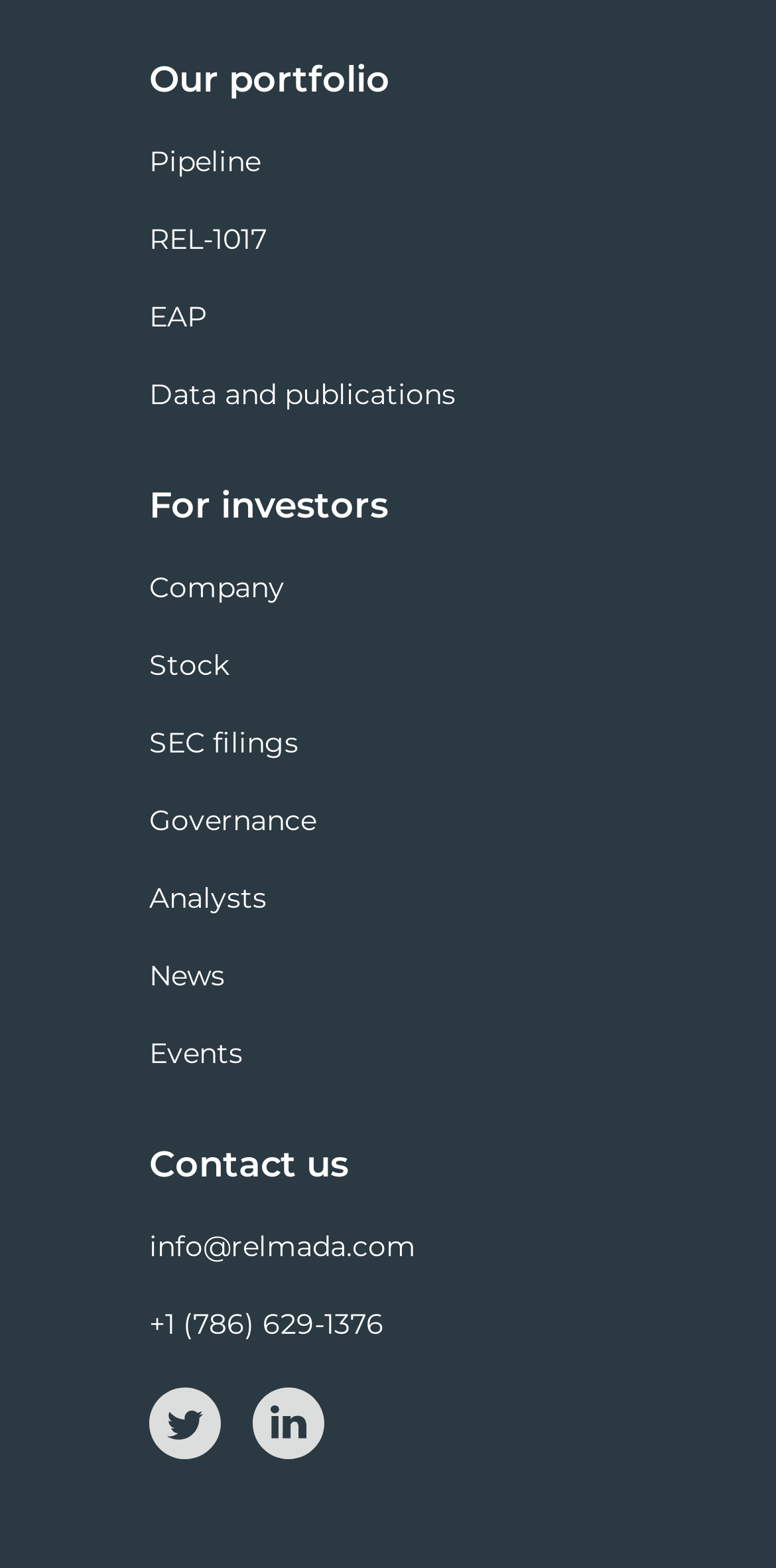Please determine the bounding box coordinates for the element that should be clicked to follow these instructions: "Go to the pipeline page".

[0.192, 0.092, 0.336, 0.115]